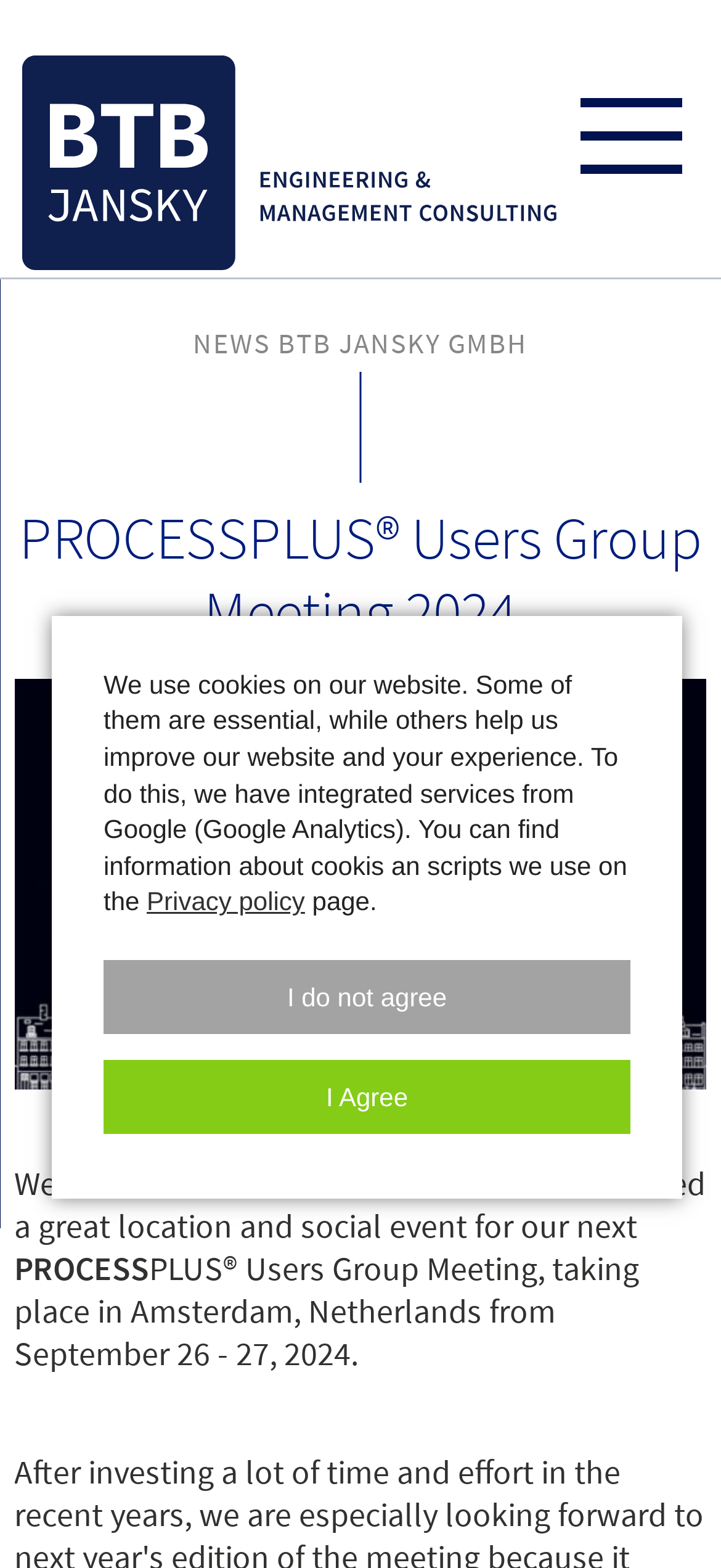Generate a comprehensive description of the webpage content.

The webpage is about the PROCESSPLUS® Users Group Meeting 2024, which is taking place in Amsterdam, Netherlands from September 26-27, 2024. At the top left of the page, there is a link to "BTB Jansky GmbH" accompanied by an image of the same name. Below this, there is a heading that displays the title of the event. 

To the right of the heading, there is a figure, which is not described. Below the figure, there is a paragraph of text that announces the event and its location. The text continues in another paragraph, providing more details about the event.

At the bottom of the page, there is a notice about the use of cookies on the website. This notice is accompanied by a link to the "Privacy policy" page. There are two buttons, "I do not agree" and "I Agree", which are likely related to the cookie policy.